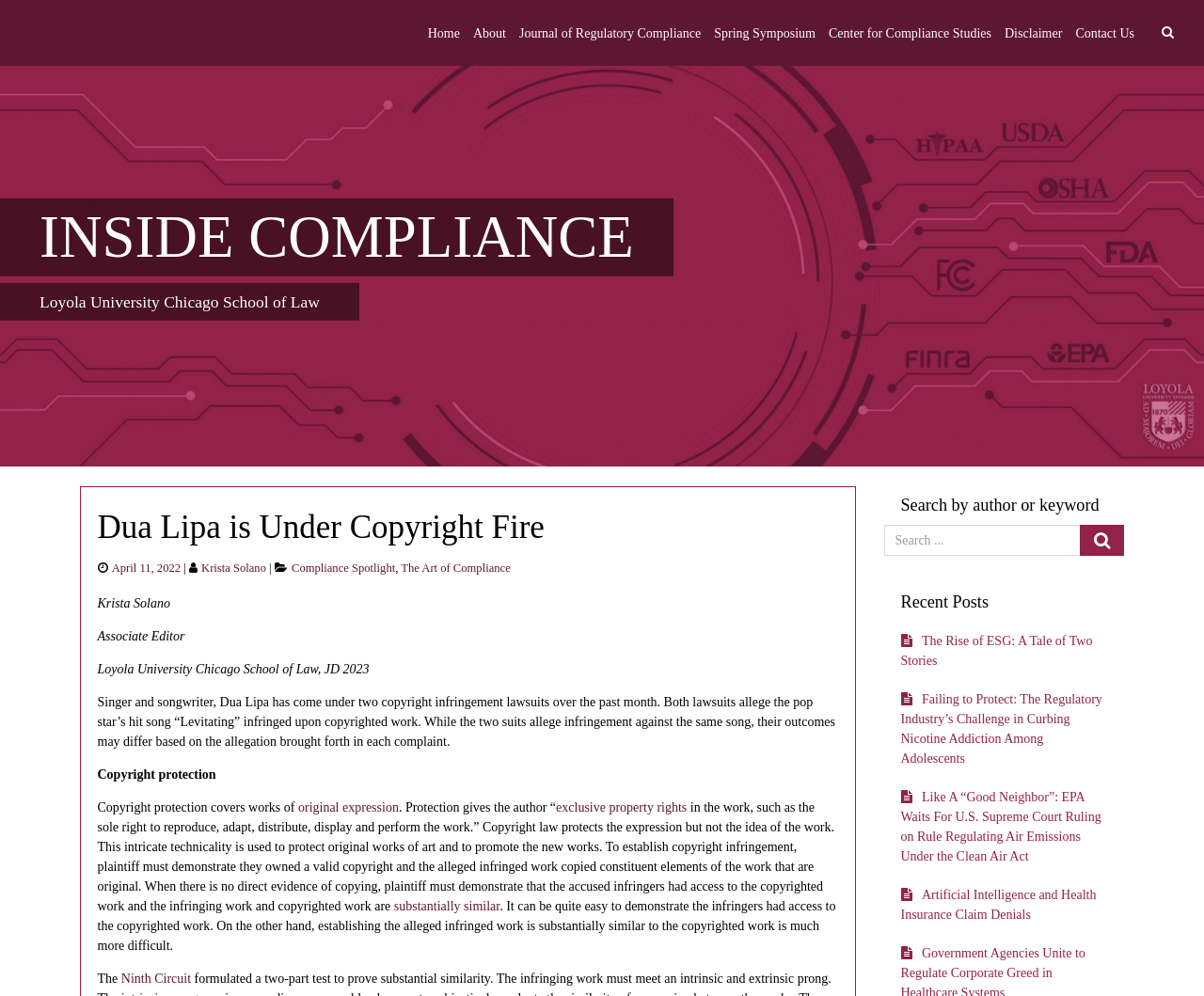Locate the coordinates of the bounding box for the clickable region that fulfills this instruction: "Click on the Home link".

[0.355, 0.018, 0.382, 0.049]